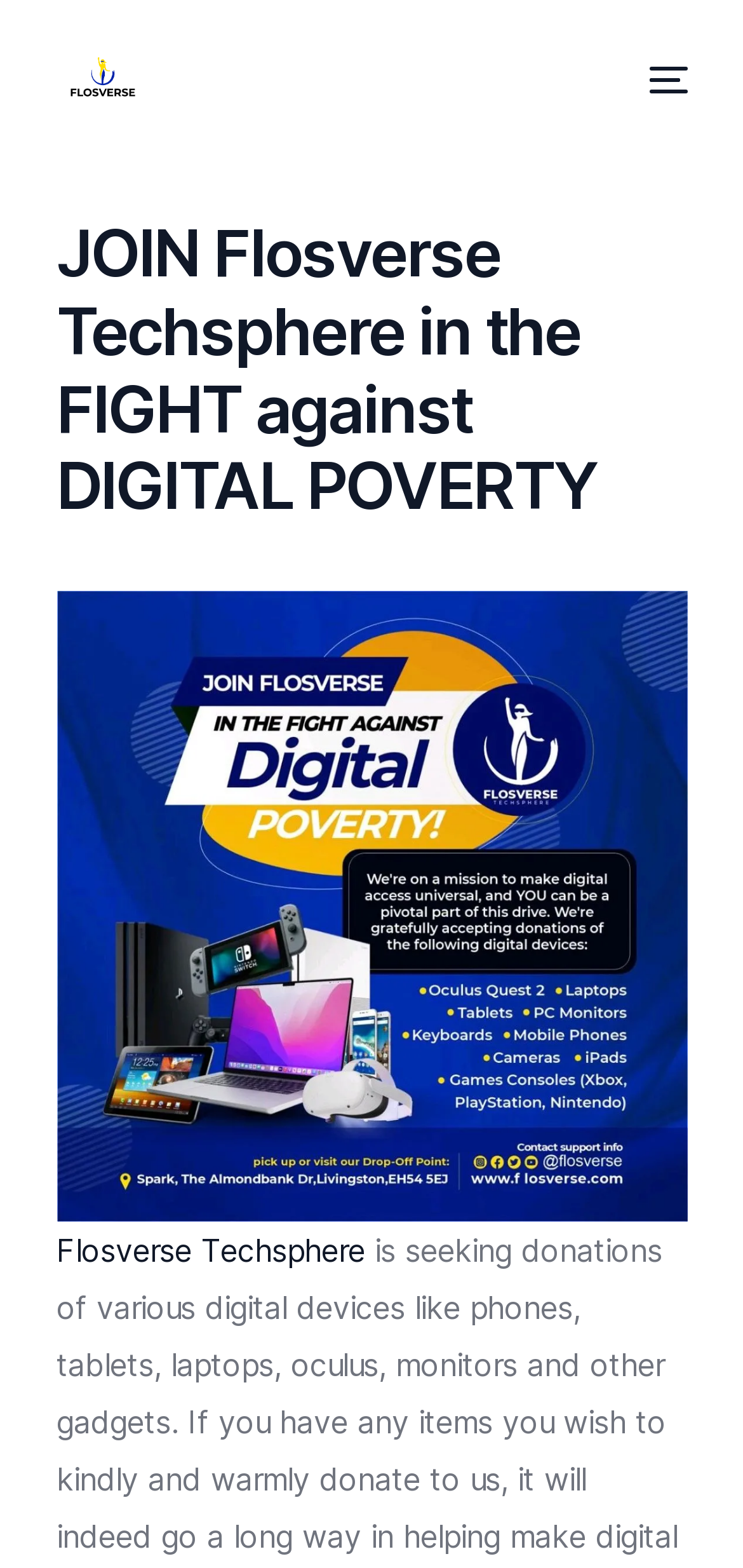Give a concise answer of one word or phrase to the question: 
How many menu items are there in the navigation bar?

5